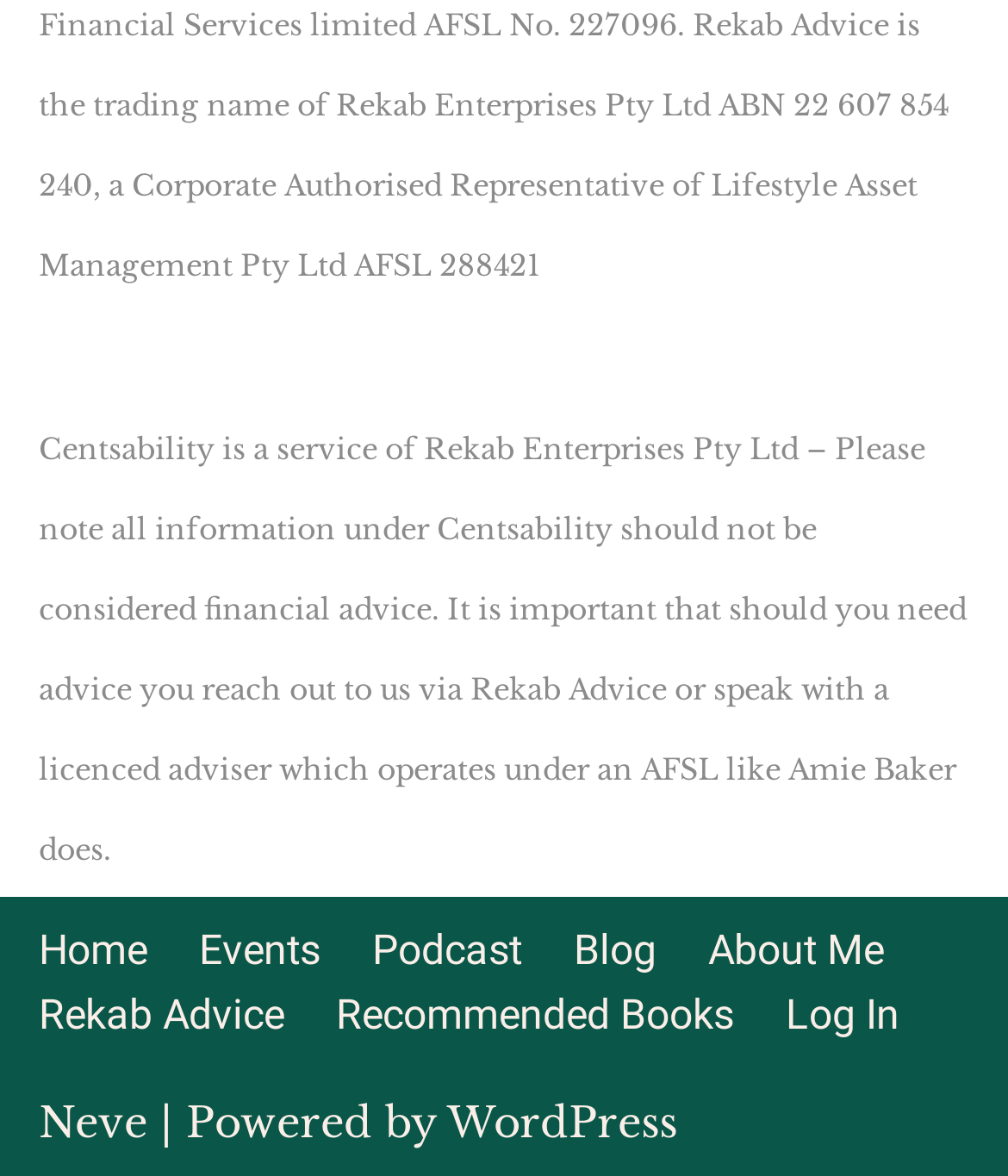Please determine the bounding box coordinates of the element's region to click in order to carry out the following instruction: "go to home page". The coordinates should be four float numbers between 0 and 1, i.e., [left, top, right, bottom].

[0.038, 0.779, 0.146, 0.836]